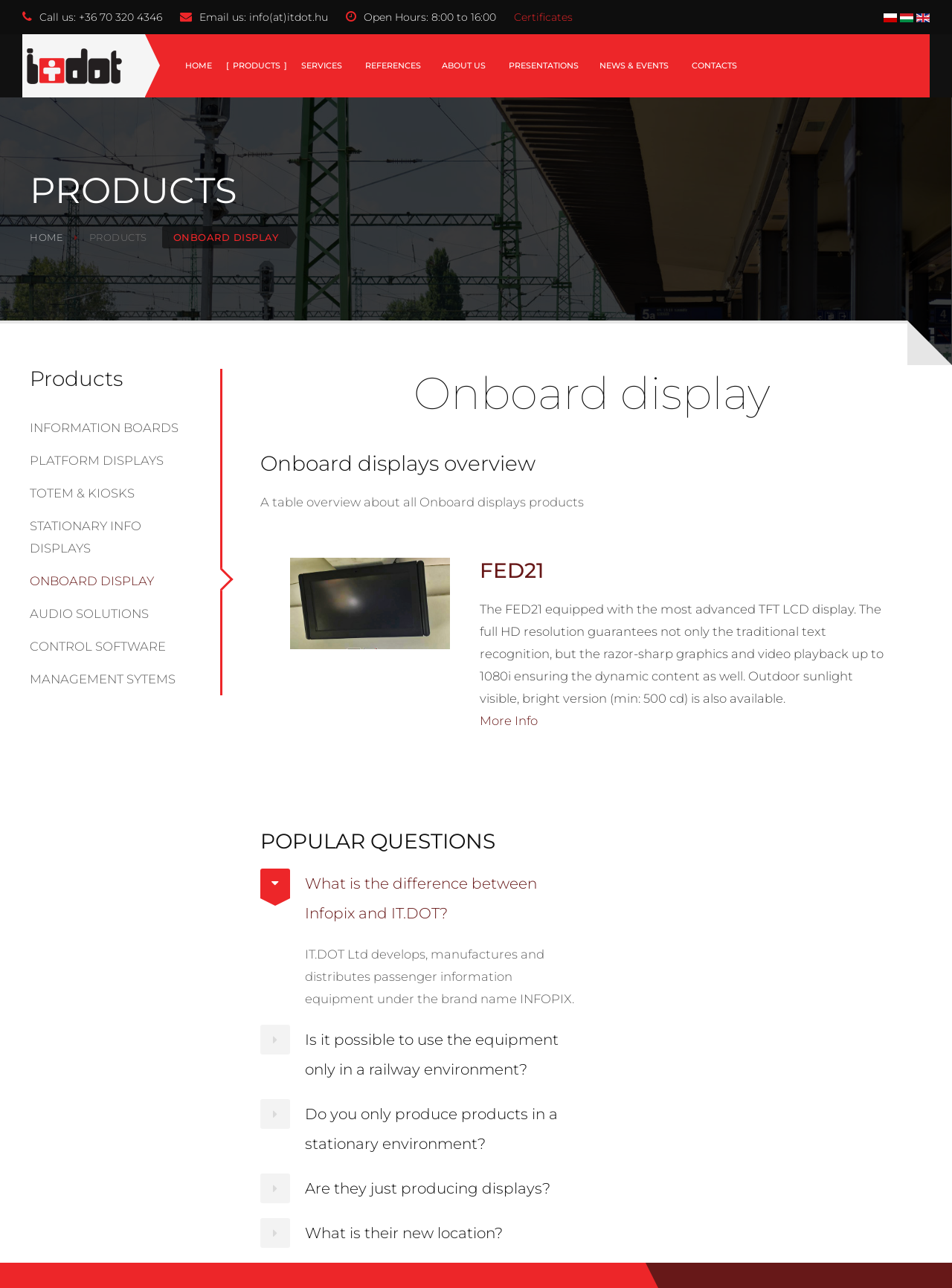Could you find the bounding box coordinates of the clickable area to complete this instruction: "Get a free estimate"?

None